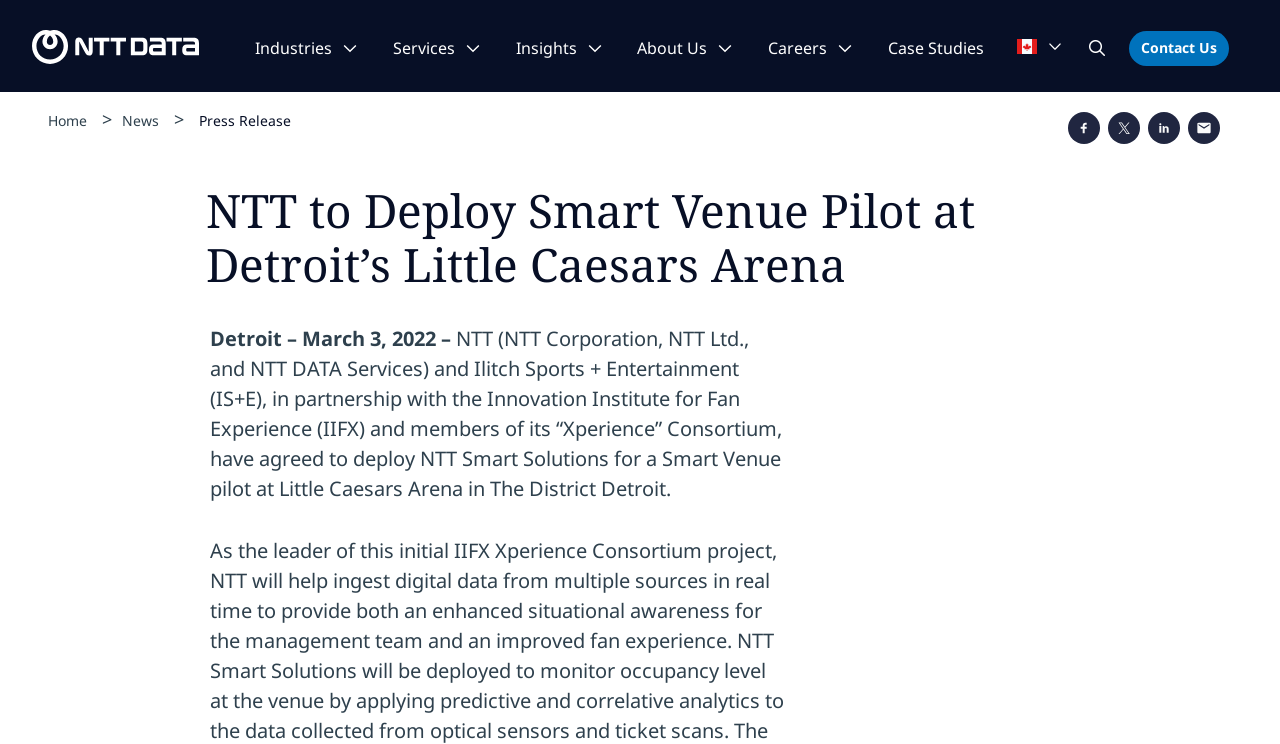Identify the bounding box for the element characterized by the following description: "About Us".

[0.498, 0.048, 0.565, 0.081]